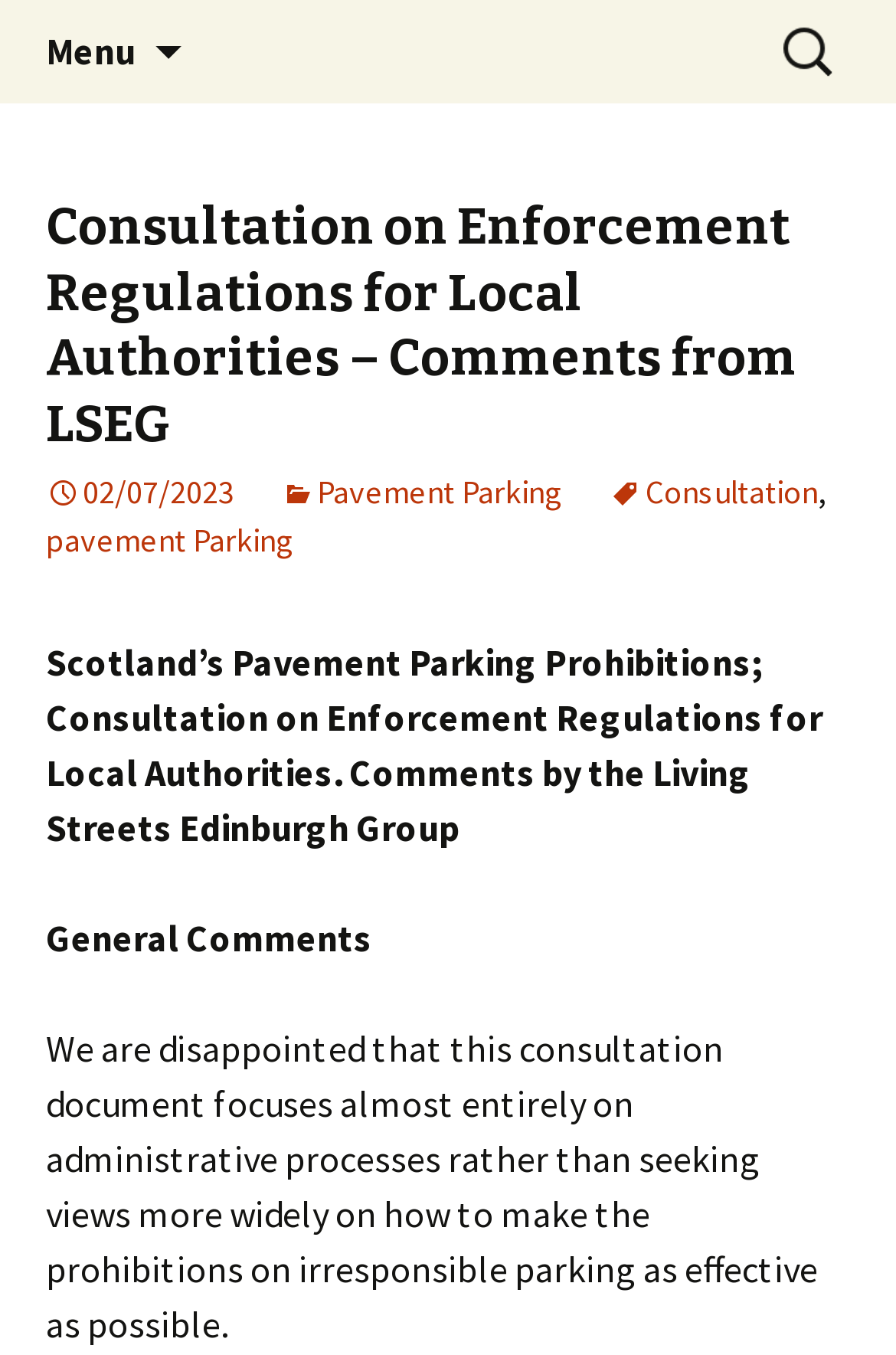Use a single word or phrase to answer the question:
How many links are there in the header?

3